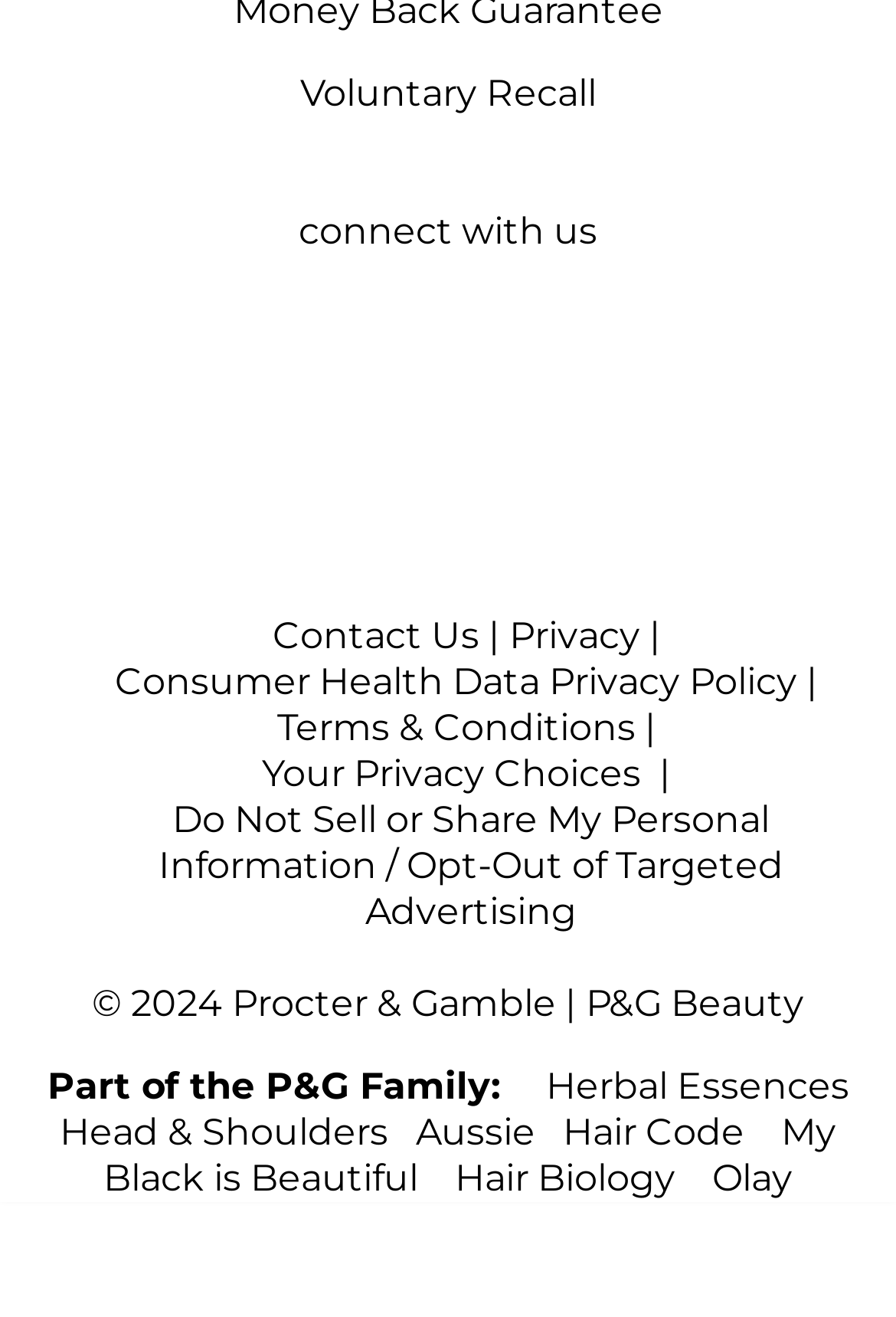Identify the bounding box coordinates of the specific part of the webpage to click to complete this instruction: "Opt-out of targeted advertising".

[0.177, 0.606, 0.885, 0.709]